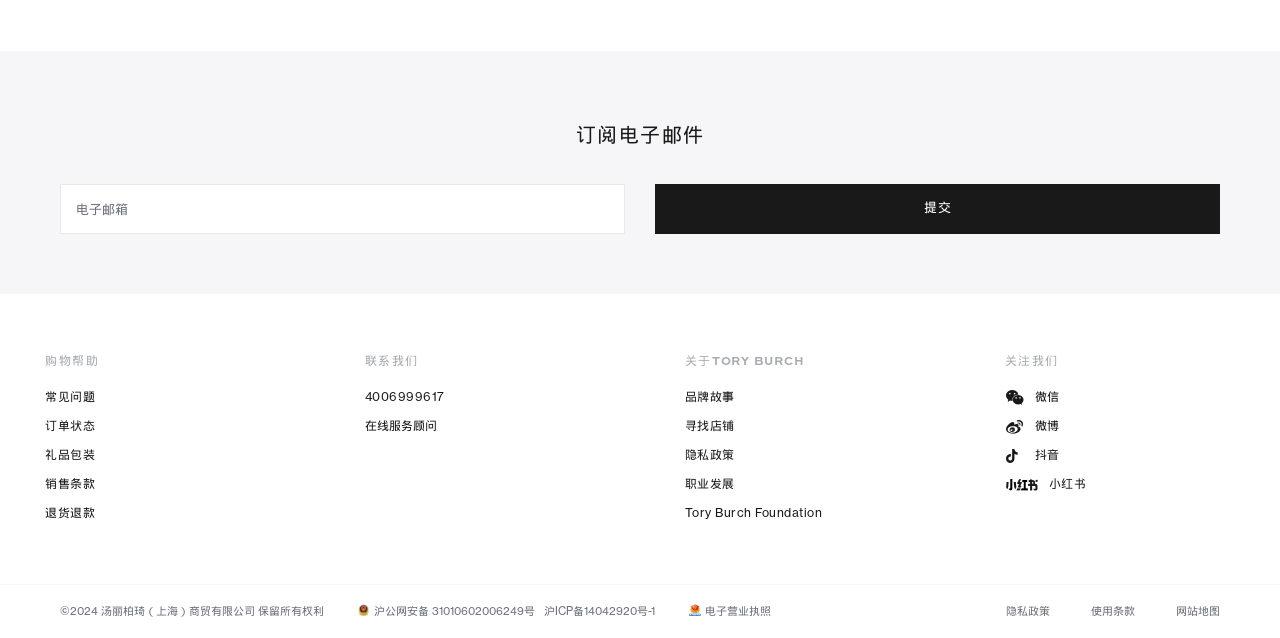Kindly determine the bounding box coordinates of the area that needs to be clicked to fulfill this instruction: "view frequently asked questions".

[0.035, 0.61, 0.074, 0.633]